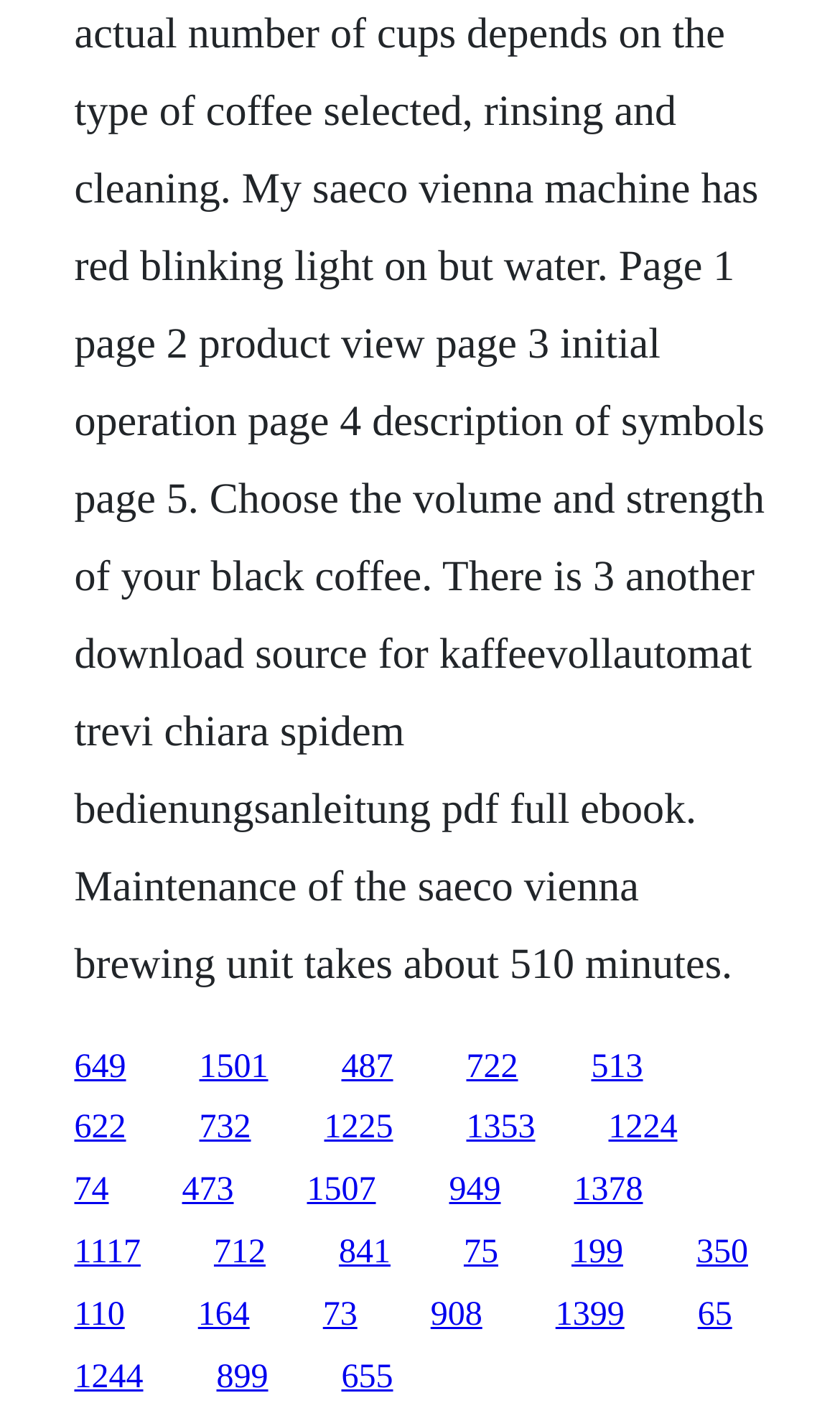Answer the following inquiry with a single word or phrase:
How many links are on the webpage?

30